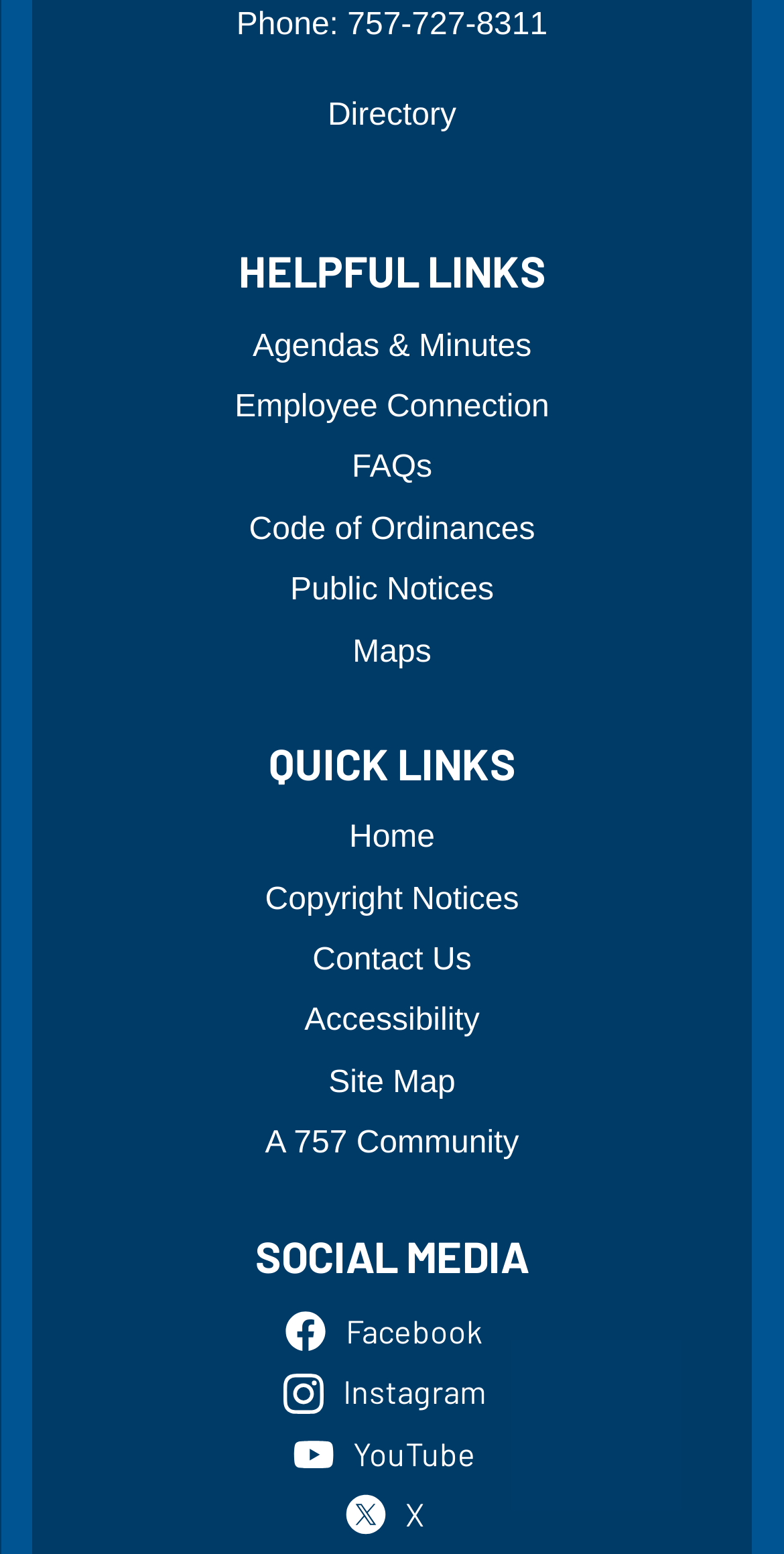What is the category of 'Agendas & Minutes'?
Using the screenshot, give a one-word or short phrase answer.

HELPFUL LINKS